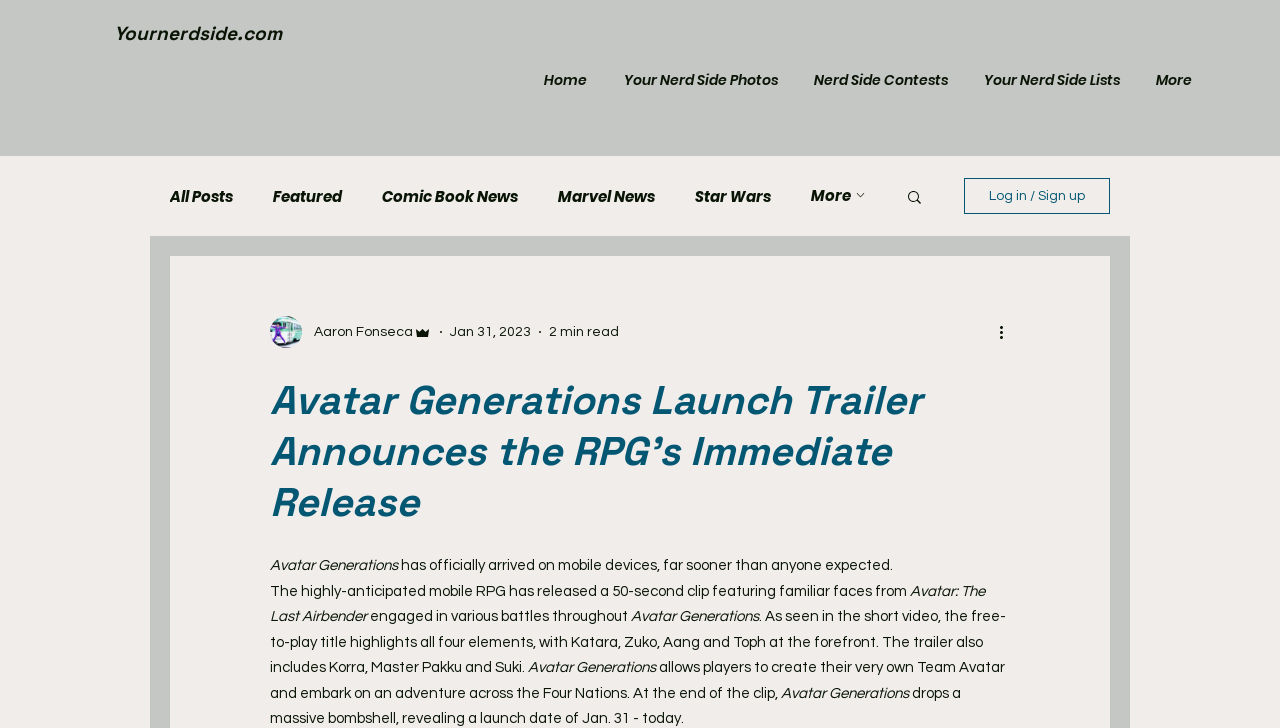Can you specify the bounding box coordinates of the area that needs to be clicked to fulfill the following instruction: "Log in or sign up"?

[0.753, 0.245, 0.867, 0.294]